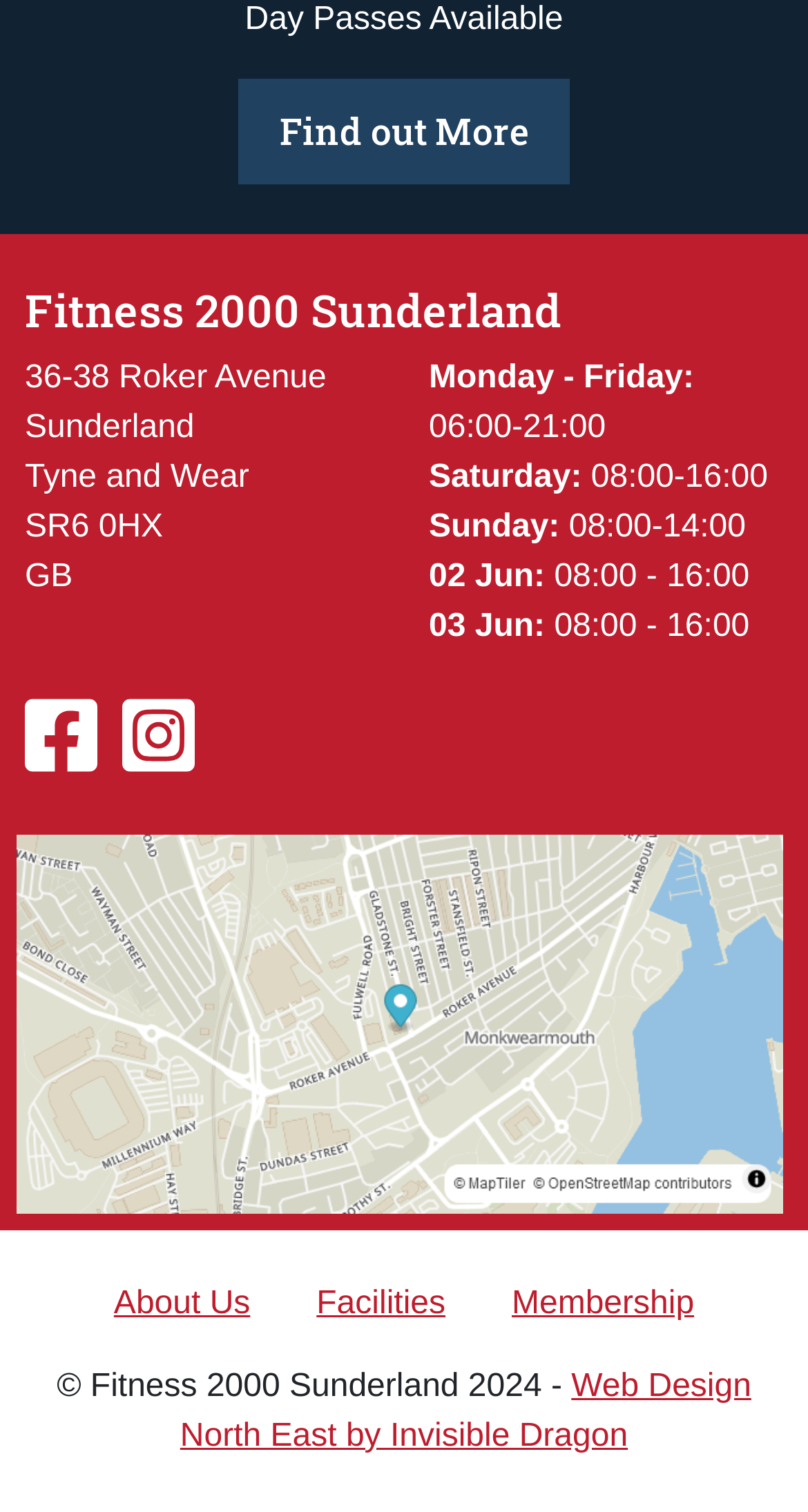Where is the fitness center located?
Kindly give a detailed and elaborate answer to the question.

The location of the fitness center can be found in the group of static text elements containing the address, which includes '36-38 Roker Avenue', 'Sunderland', 'Tyne and Wear', and 'SR6 0HX', indicating that the fitness center is located at this specific address.